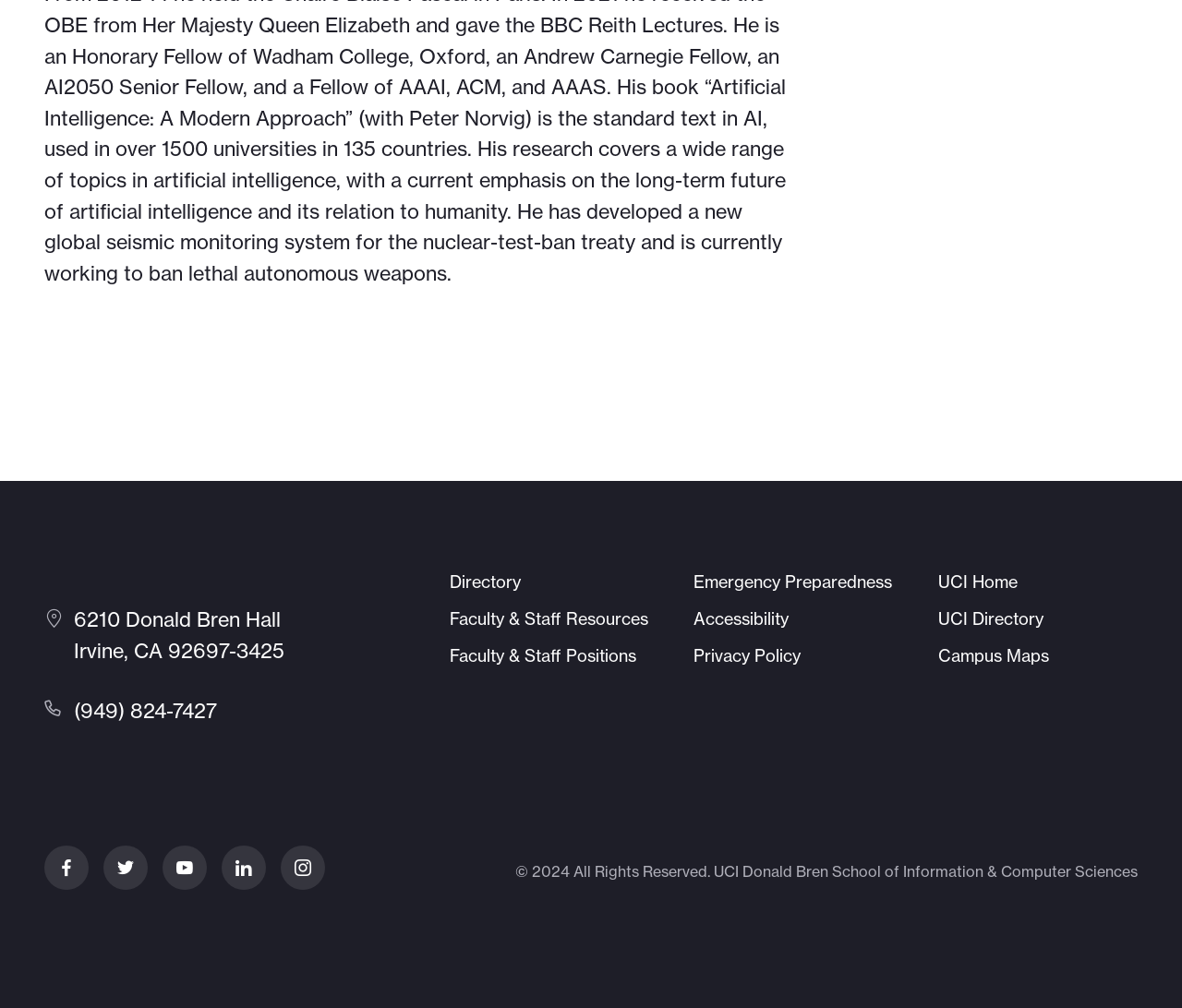How many links are in the Footer Navigation section?
Refer to the image and offer an in-depth and detailed answer to the question.

I counted the number of link elements in the navigation section with the label 'Footer Navigation', and found 9 links: Directory, Faculty & Staff Resources, Faculty & Staff Positions, Emergency Preparedness, Accessibility, Privacy Policy, UCI Home, UCI Directory, and Campus Maps.